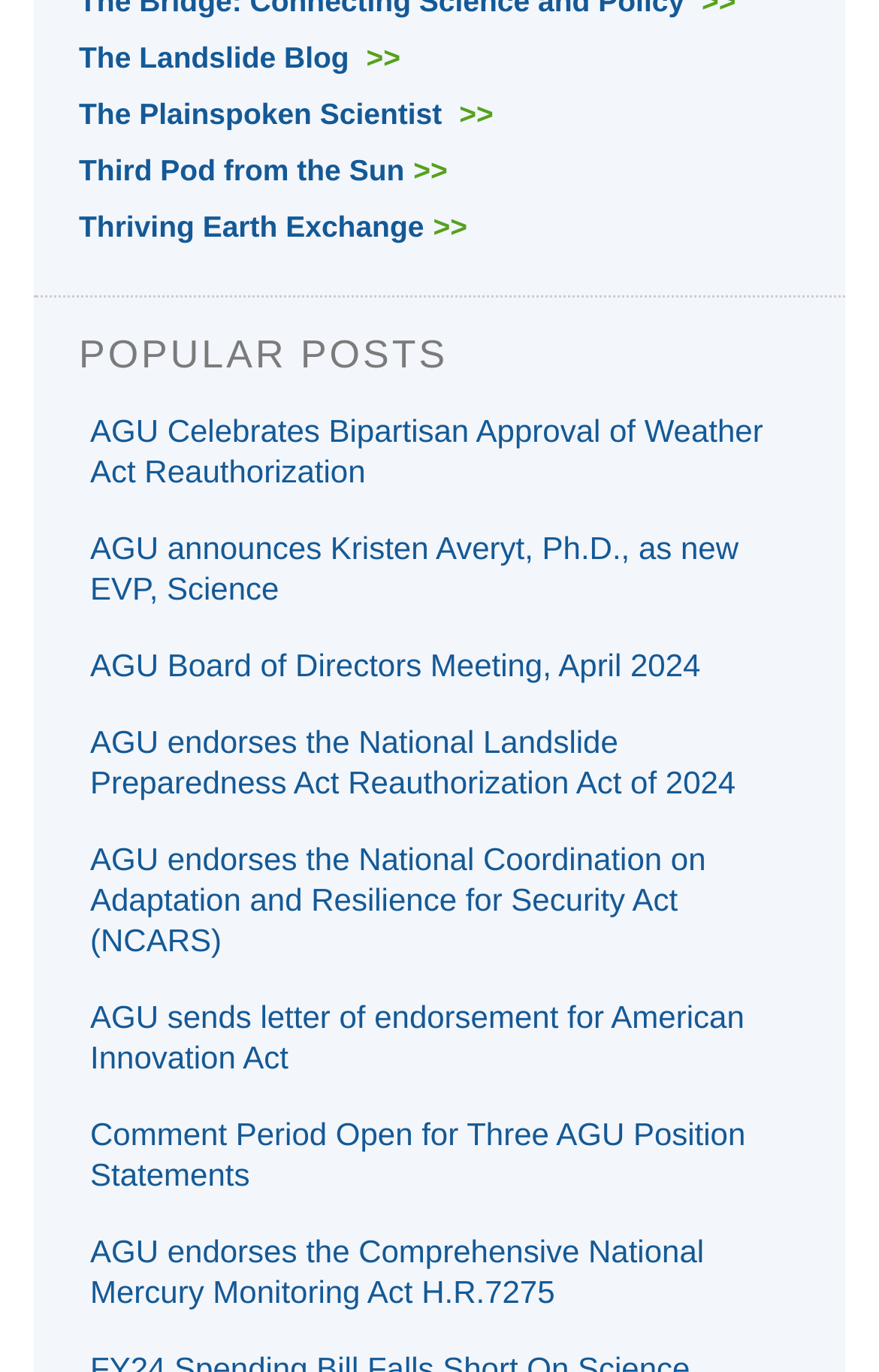Indicate the bounding box coordinates of the clickable region to achieve the following instruction: "Read about AGU Celebrates Bipartisan Approval of Weather Act Reauthorization."

[0.103, 0.301, 0.868, 0.357]